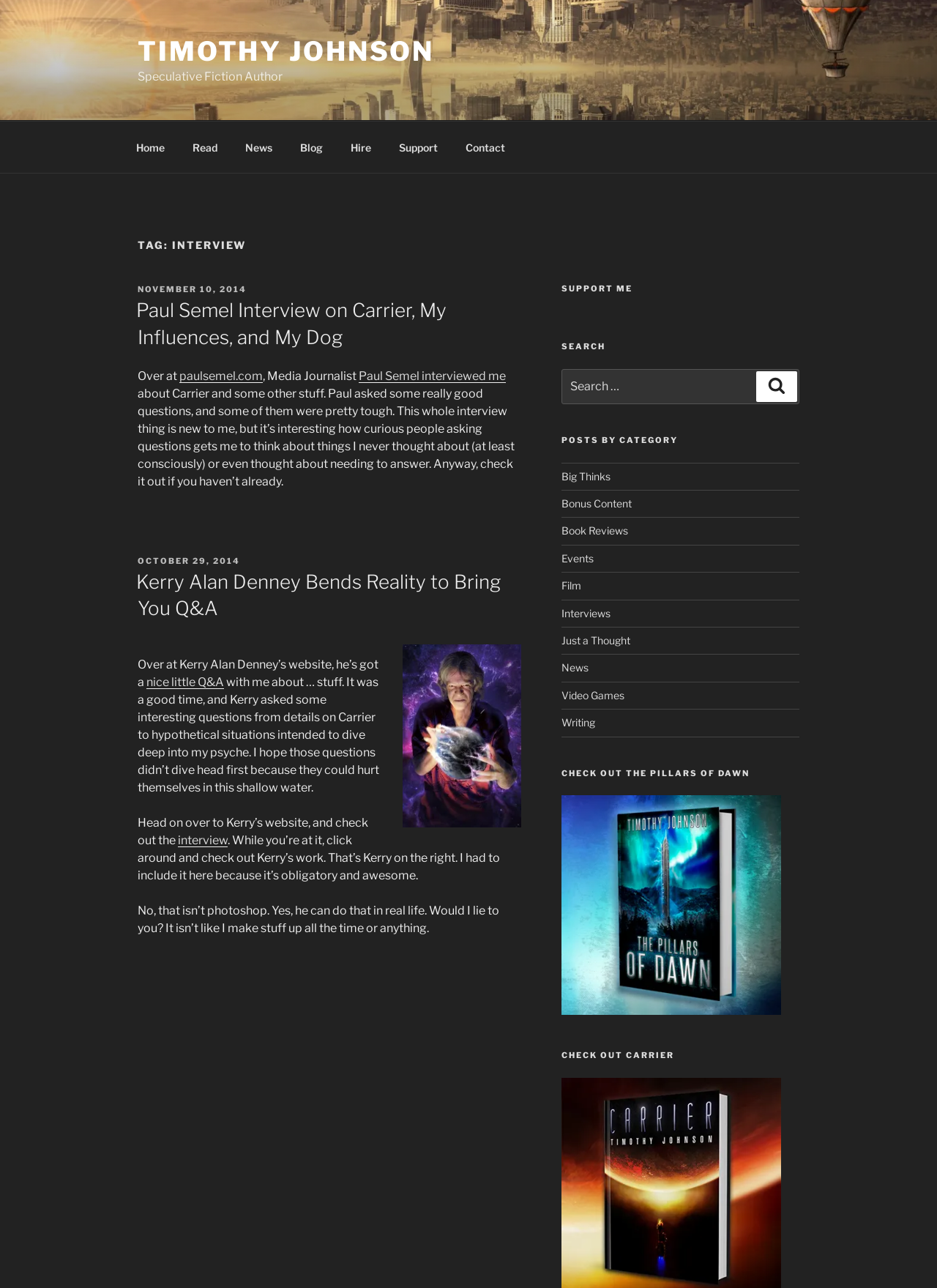Find the bounding box coordinates of the element's region that should be clicked in order to follow the given instruction: "View the 'Posts by Category'". The coordinates should consist of four float numbers between 0 and 1, i.e., [left, top, right, bottom].

[0.599, 0.359, 0.853, 0.572]